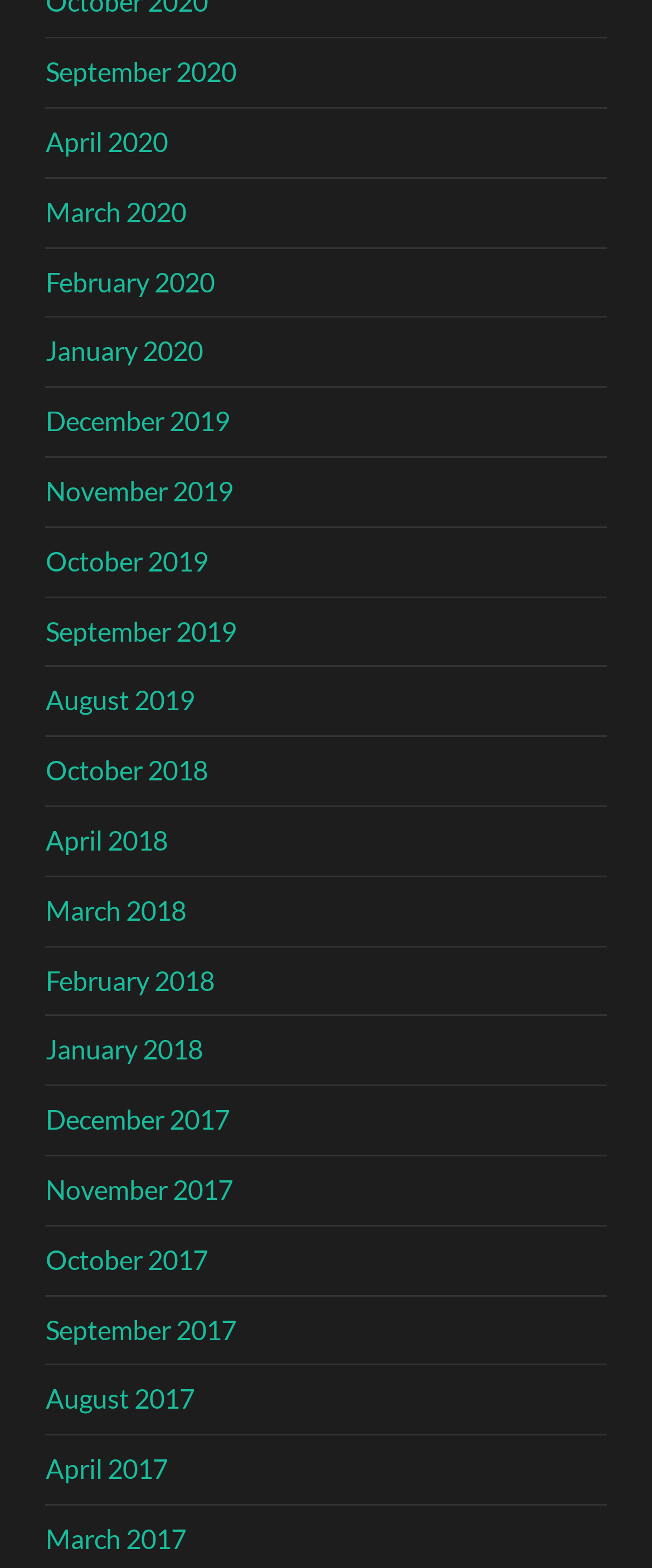Answer this question in one word or a short phrase: What is the month listed between October 2019 and November 2019?

September 2019